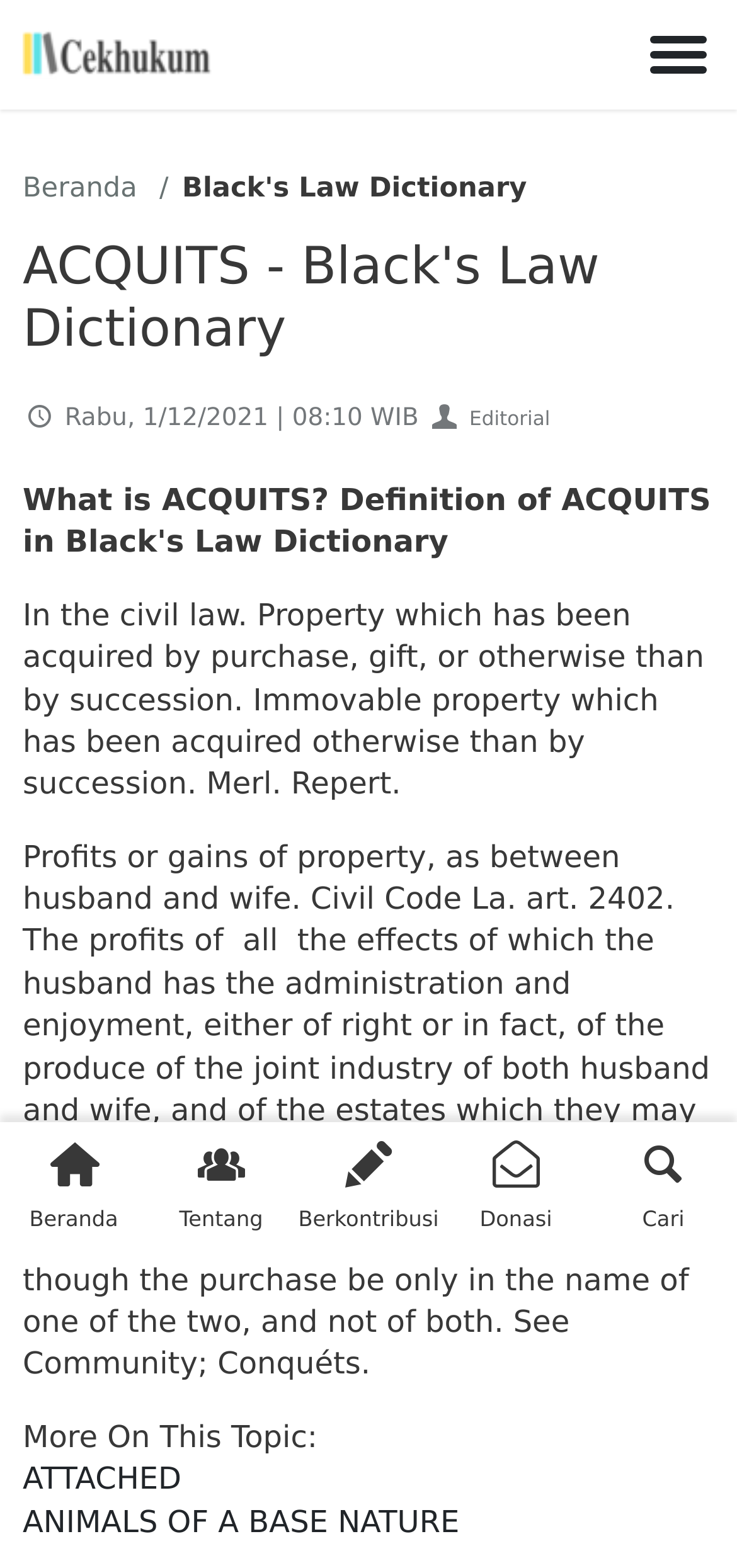Can you determine the main header of this webpage?

ACQUITS - Black's Law Dictionary